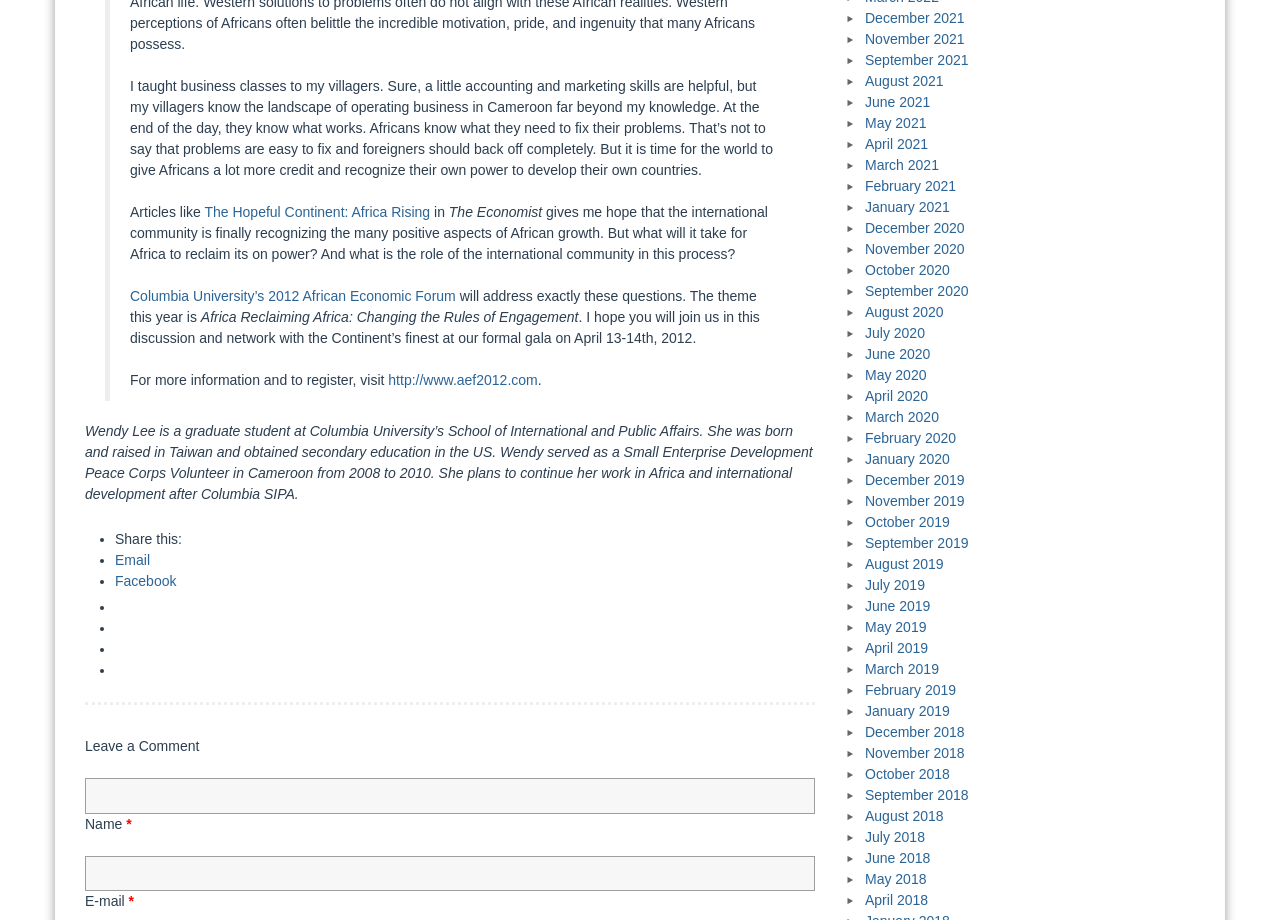Find the bounding box coordinates of the area that needs to be clicked in order to achieve the following instruction: "View articles from December 2021". The coordinates should be specified as four float numbers between 0 and 1, i.e., [left, top, right, bottom].

[0.676, 0.011, 0.754, 0.028]